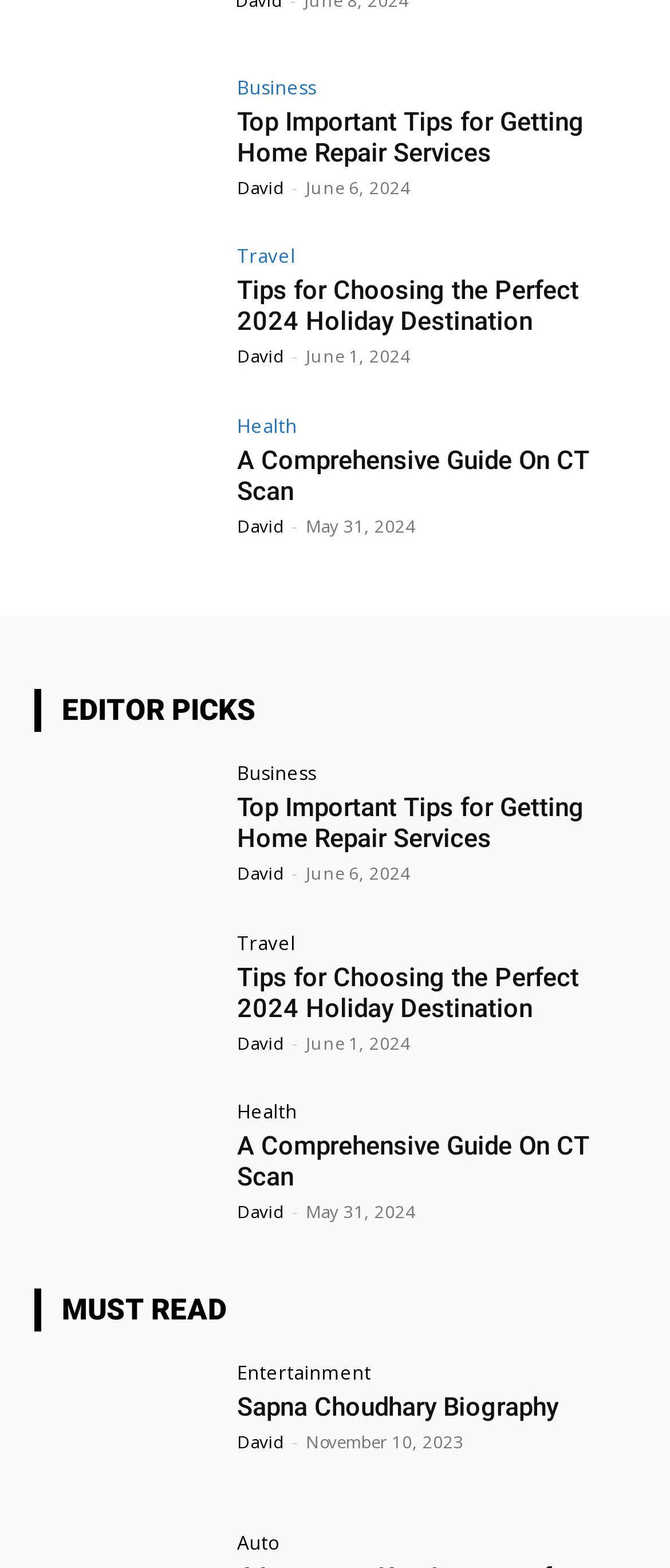Who is the author of the article 'A Comprehensive Guide On CT Scan'?
Refer to the image and give a detailed answer to the question.

The author of the article 'A Comprehensive Guide On CT Scan' is 'David' as indicated by the link element with text 'David' adjacent to the article heading and the '-' separator.